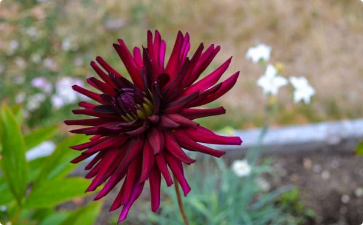Where is the Heritage Garden located?
Based on the image, respond with a single word or phrase.

Cortes Island Museum